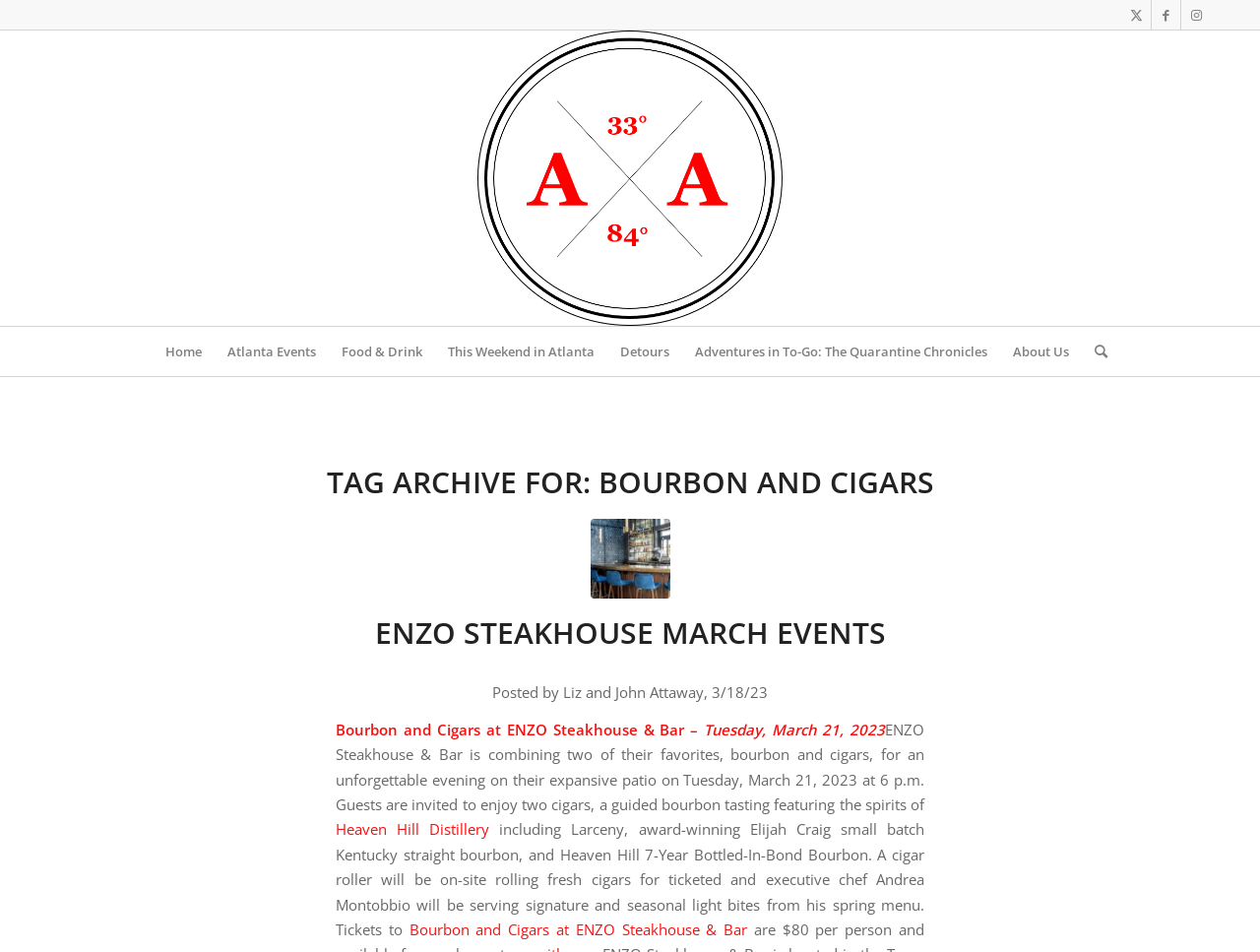Please locate the bounding box coordinates of the element that should be clicked to complete the given instruction: "Click on Twitter link".

[0.891, 0.0, 0.913, 0.031]